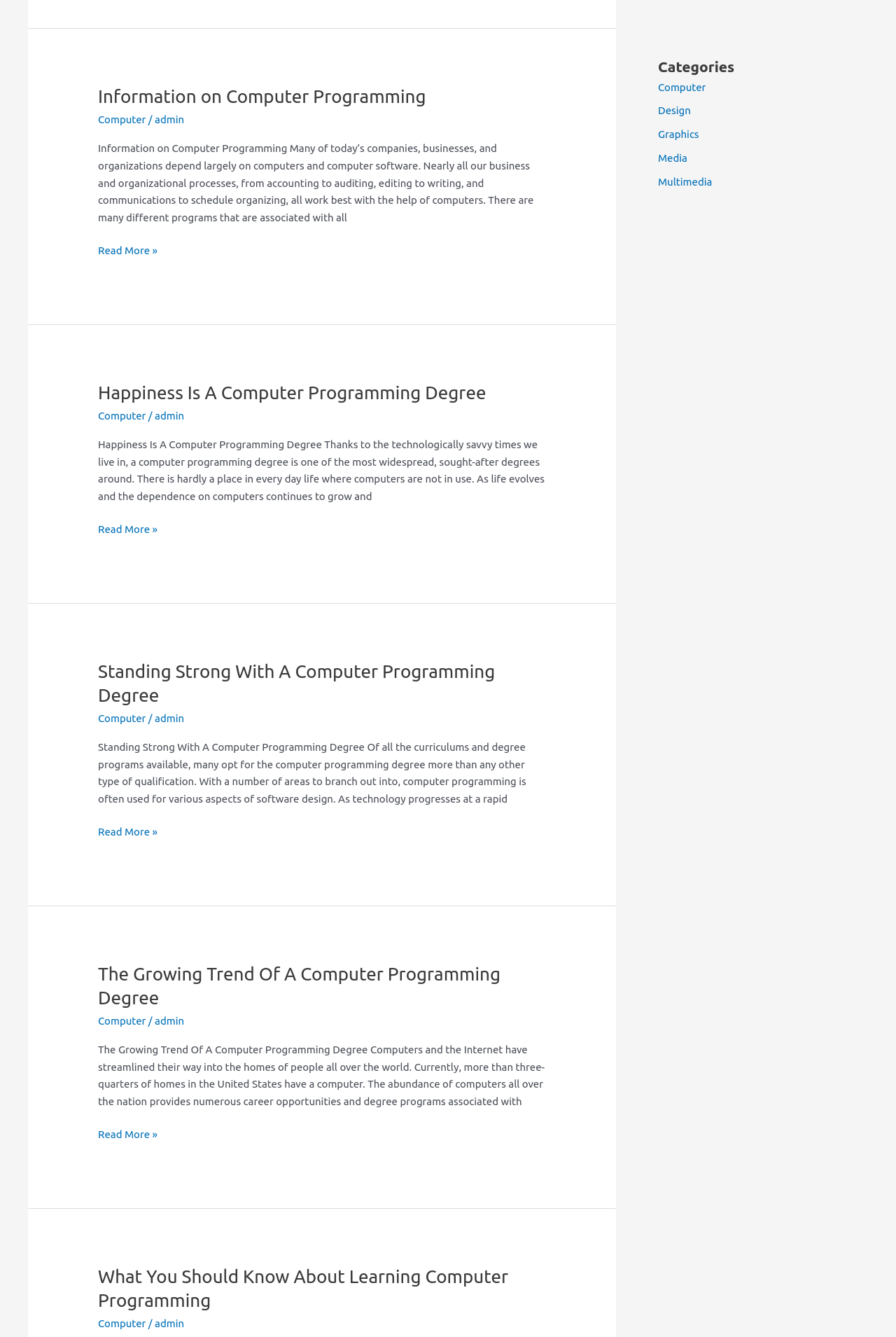Find the bounding box coordinates corresponding to the UI element with the description: "Multimedia". The coordinates should be formatted as [left, top, right, bottom], with values as floats between 0 and 1.

[0.734, 0.131, 0.795, 0.14]